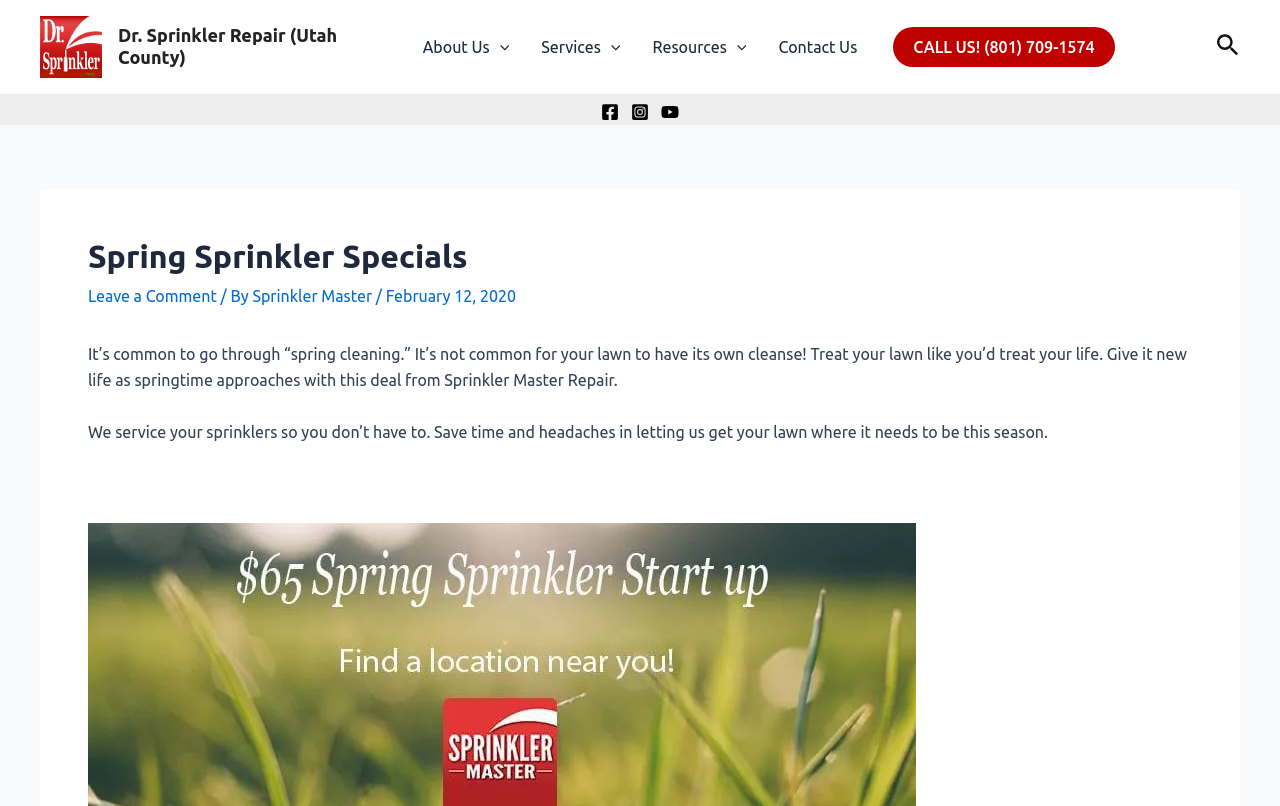Locate the bounding box coordinates of the area you need to click to fulfill this instruction: 'Click on the 'About Us' menu'. The coordinates must be in the form of four float numbers ranging from 0 to 1: [left, top, right, bottom].

[0.318, 0.009, 0.41, 0.108]